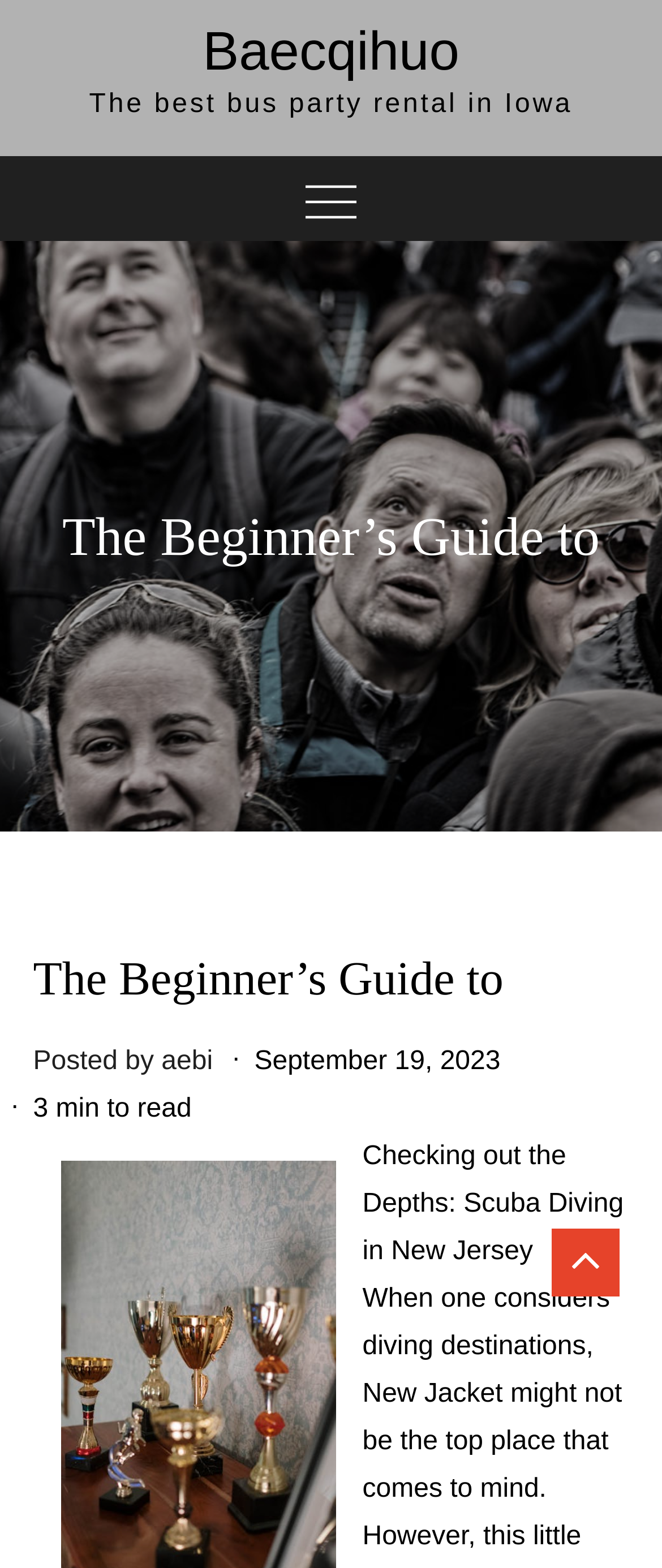Identify the headline of the webpage and generate its text content.

The Beginner’s Guide to